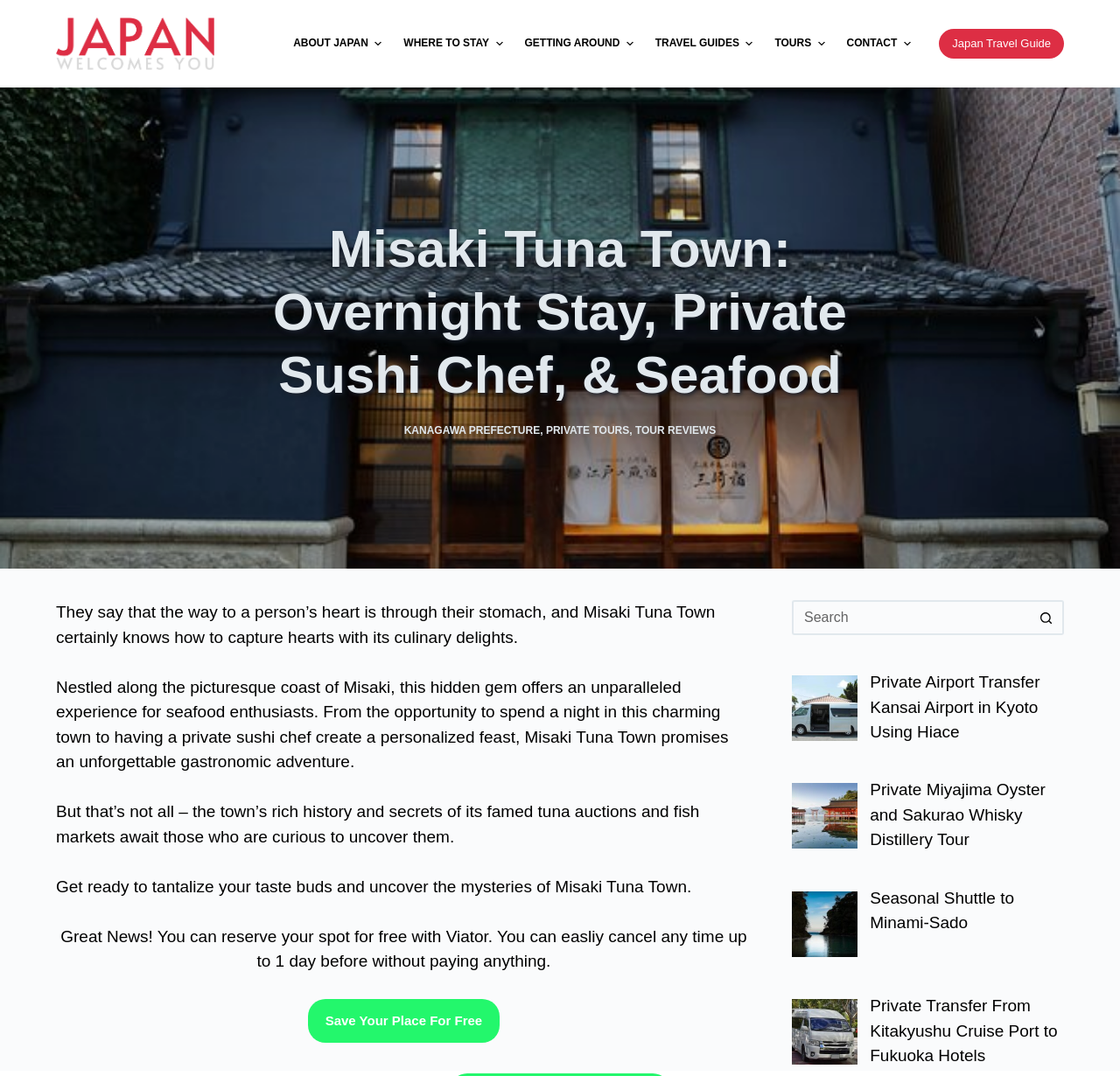Illustrate the webpage with a detailed description.

The webpage is about Misaki Tuna Town, a charming coastal town in Japan that offers an unparalleled experience for seafood enthusiasts. At the top of the page, there is a navigation menu with several options, including "ABOUT JAPAN", "WHERE TO STAY", "GETTING AROUND", "TRAVEL GUIDES", "TOURS", and "CONTACT". Each menu item has a corresponding image.

Below the navigation menu, there is a large header section that takes up most of the top half of the page. The header features a prominent title, "Misaki Tuna Town: Overnight Stay, Private Sushi Chef, & Seafood", and a brief introduction to the town, highlighting its culinary delights and rich history.

The main content of the page is divided into several sections. The first section describes the town's gastronomic adventure, including the opportunity to spend a night in the town and have a private sushi chef create a personalized feast. The second section teases the town's secrets, including its famed tuna auctions and fish markets.

There is a call-to-action section that encourages visitors to reserve their spot for free with Viator, with the option to easily cancel up to 1 day before without paying anything. Below this section, there is a search bar that allows users to search for specific topics.

The page also features several links to related tours and activities, including private airport transfers, oyster and whisky distillery tours, and seasonal shuttles. These links are arranged in a column on the right side of the page.

Throughout the page, there are several images, including a logo that says "Japan Welcomes You" at the top, and various icons and buttons that accompany the menu items and links.